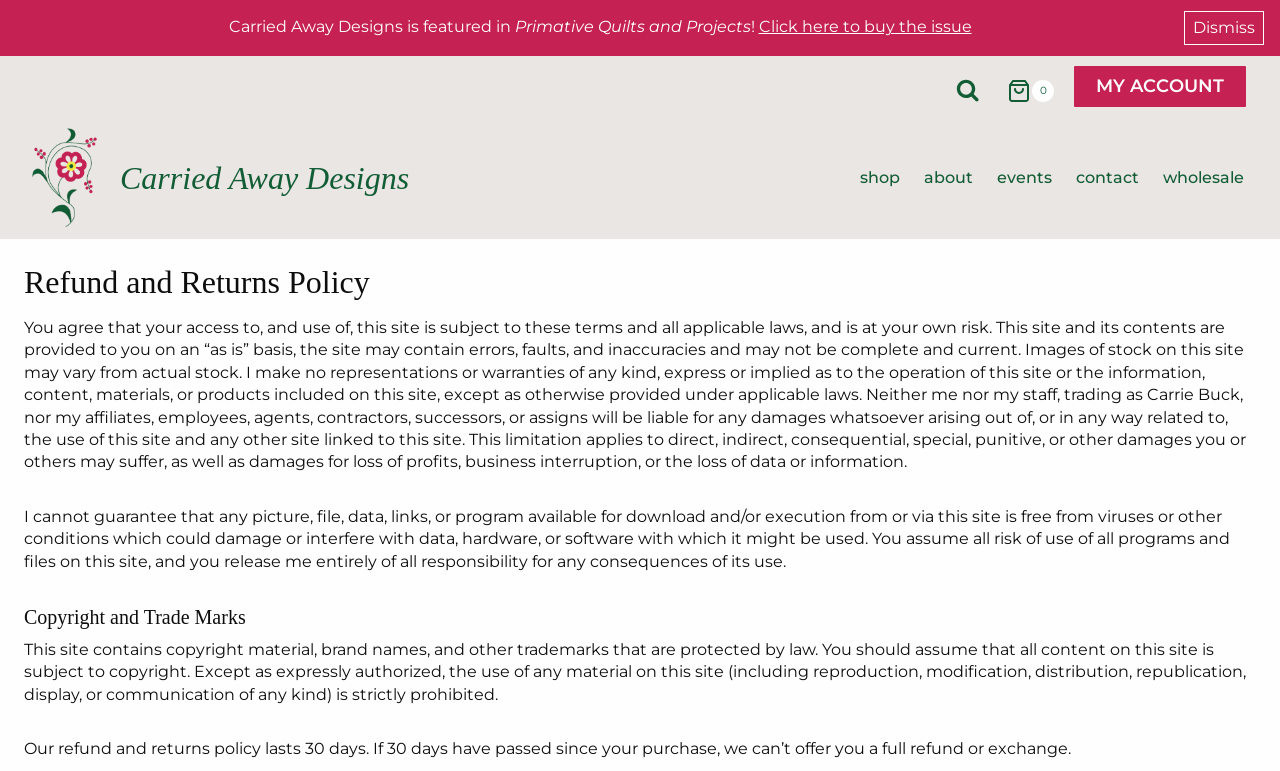Locate the bounding box coordinates of the clickable region necessary to complete the following instruction: "View the 'MY ACCOUNT' page". Provide the coordinates in the format of four float numbers between 0 and 1, i.e., [left, top, right, bottom].

[0.839, 0.086, 0.973, 0.139]